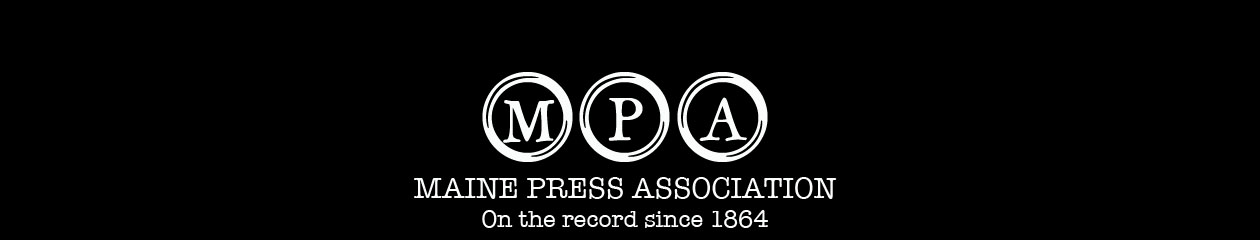Provide an in-depth description of the image you see.

The image features the logo of the Maine Press Association (MPA), presented against a striking black background. The logo prominently displays the letters "MPA" in circular designs, flanked by the full name "MAINE PRESS ASSOCIATION" beneath it. Below this text, the phrase "On the record since 1864" emphasizes the organization's long-standing commitment to journalism and transparency in the state of Maine. This visual representation encapsulates the MPA's dedication to supporting and promoting the press throughout its history.